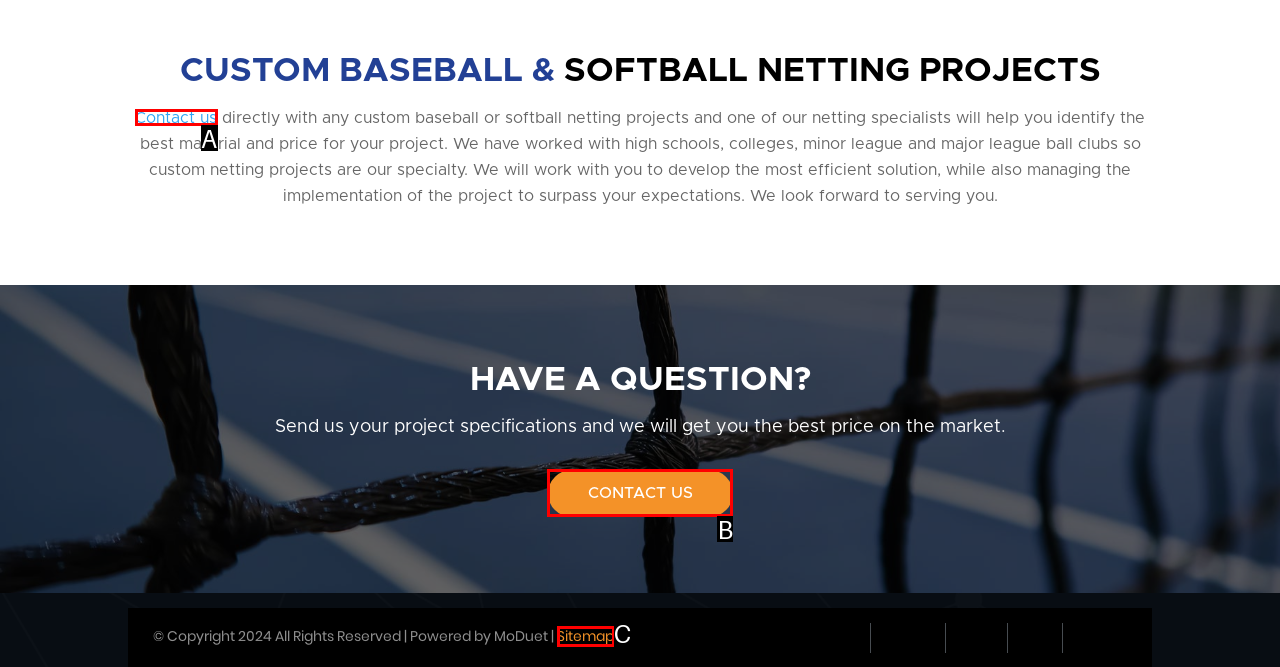Given the description: Sitemap, identify the matching HTML element. Provide the letter of the correct option.

C